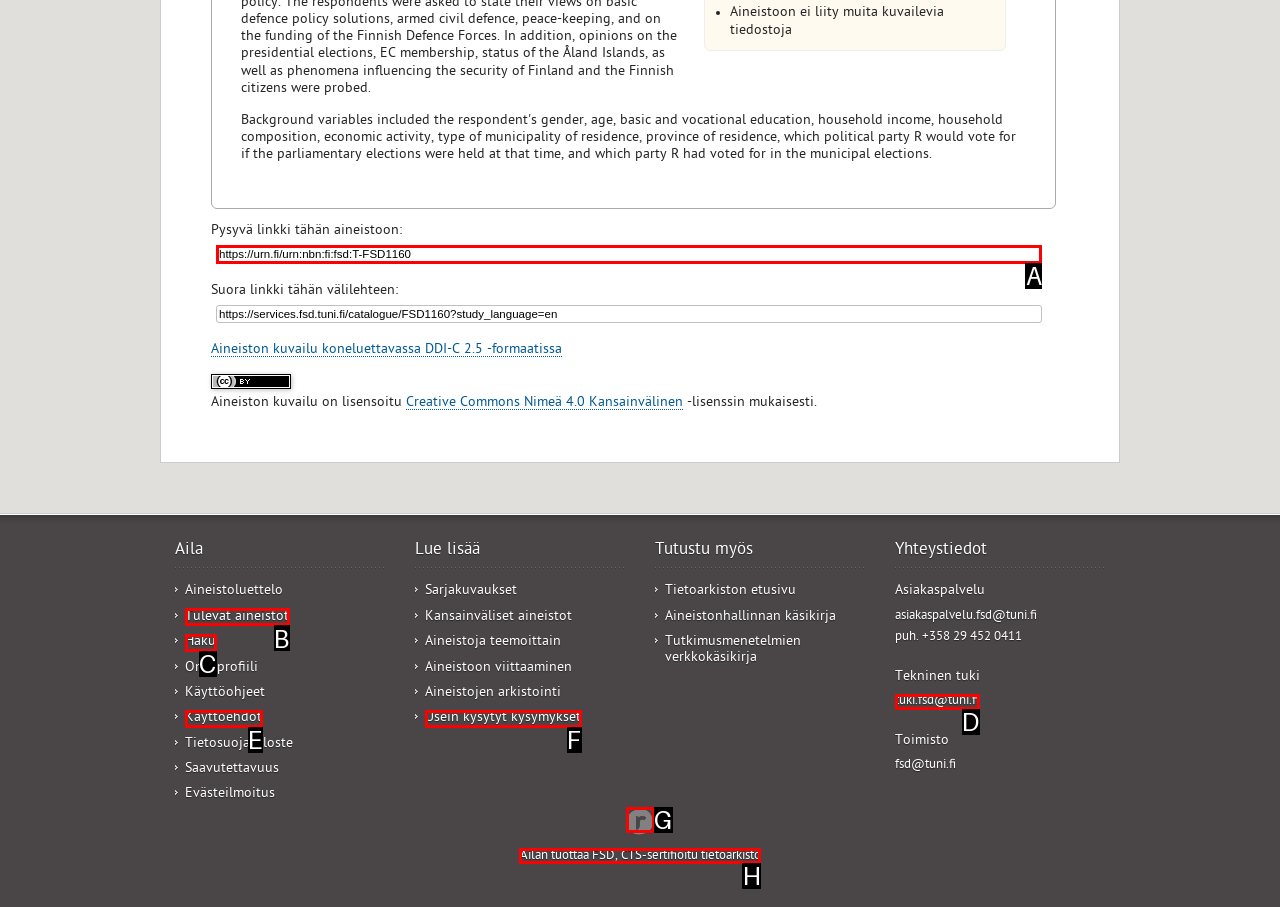Using the provided description: Ailan tuottaa FSD, CTS-sertifioitu tietoarkisto, select the most fitting option and return its letter directly from the choices.

H